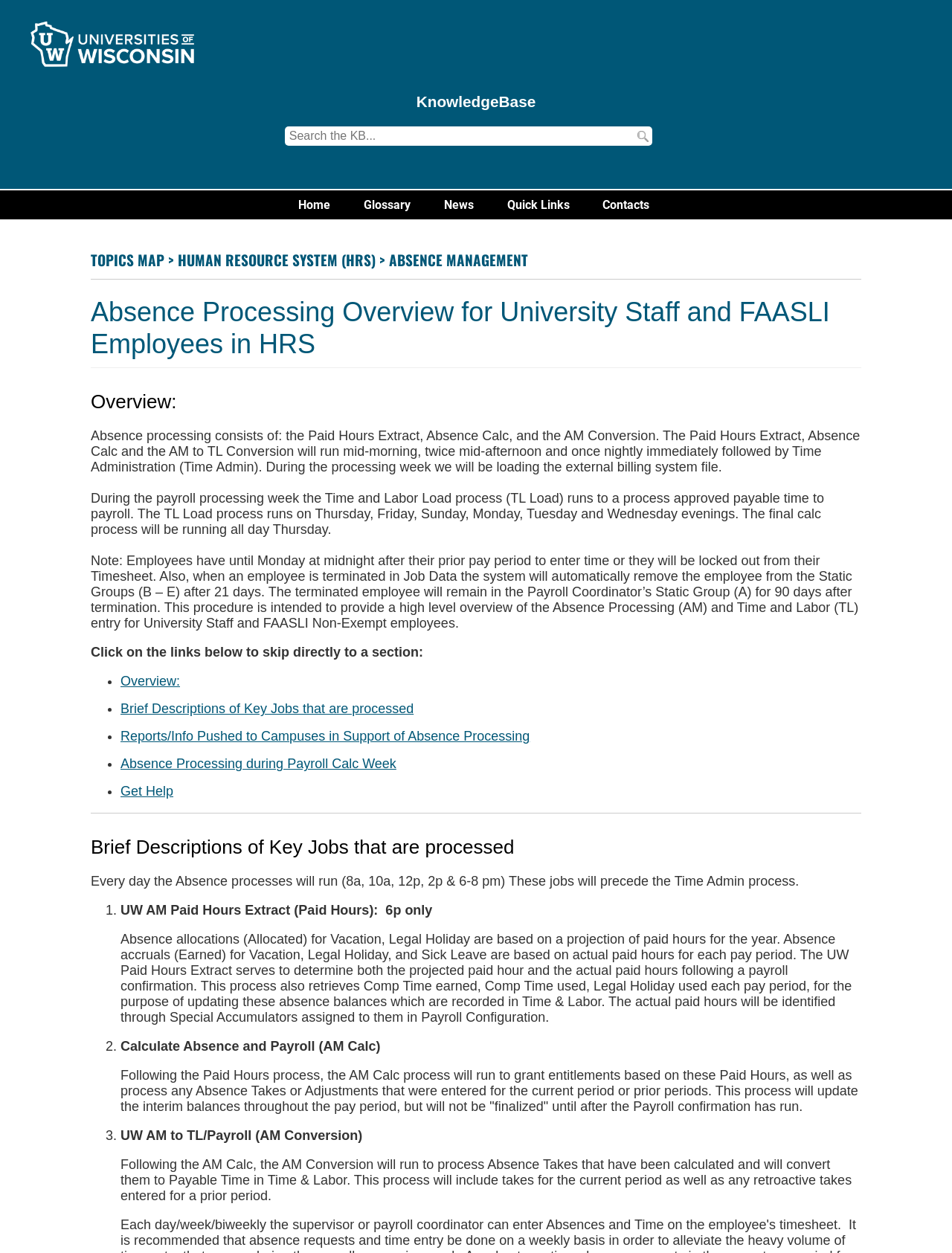Please find the bounding box coordinates for the clickable element needed to perform this instruction: "Go to Home page".

[0.313, 0.154, 0.347, 0.175]